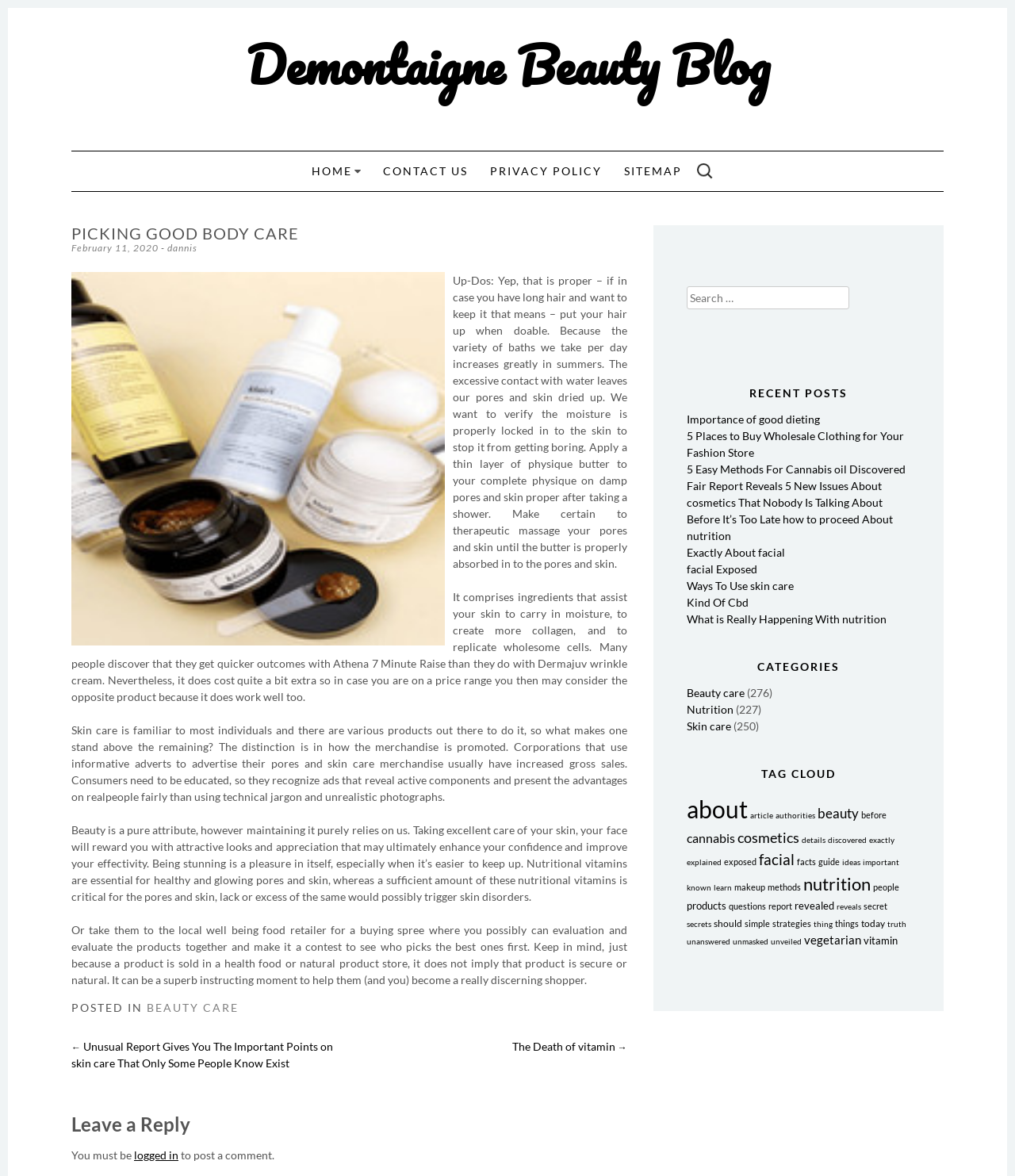Please identify the bounding box coordinates of where to click in order to follow the instruction: "Search for a keyword".

[0.682, 0.131, 0.709, 0.16]